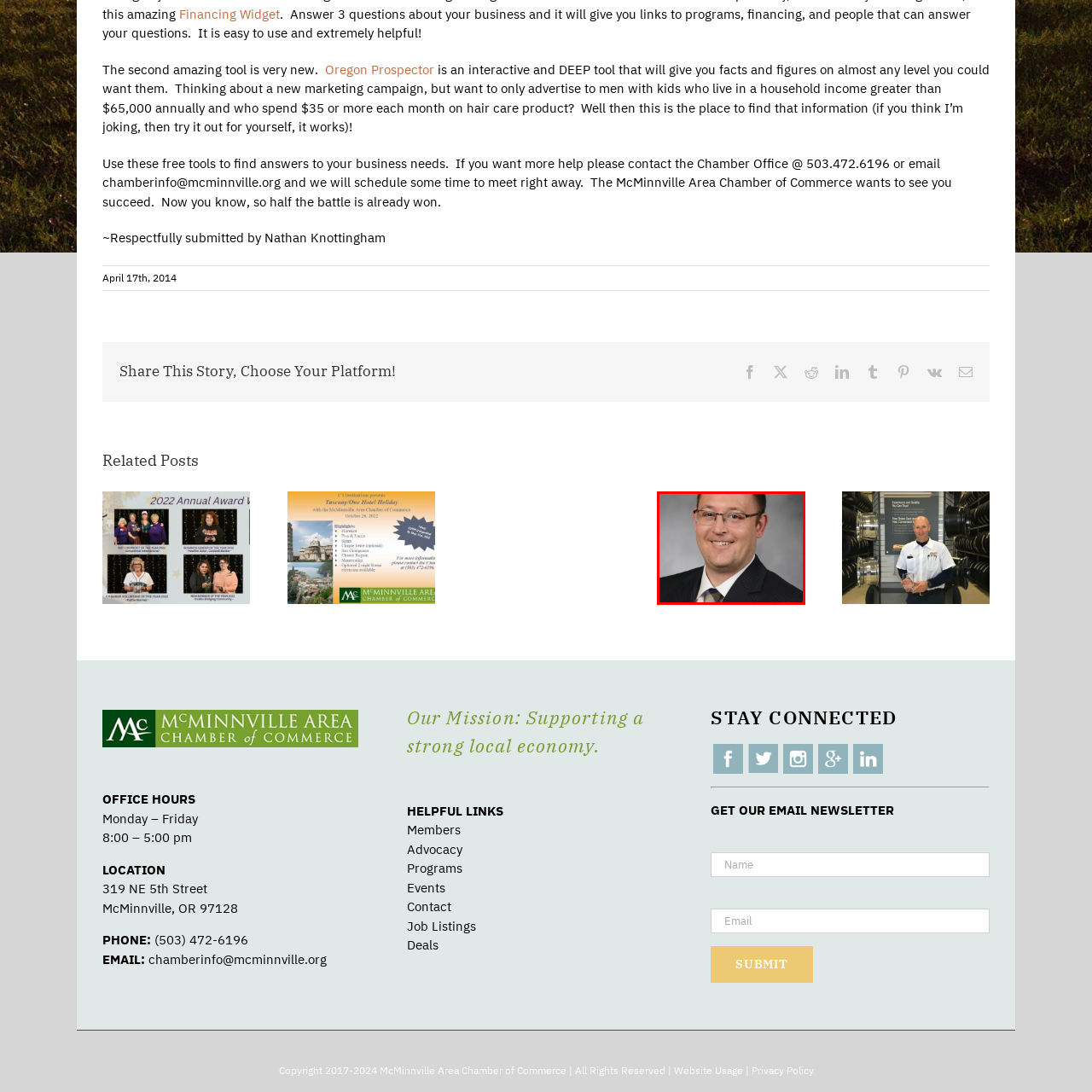Focus on the content within the red bounding box and answer this question using a single word or phrase: What is Ukiah Bunn's attire in the portrait?

Formal suit with a patterned tie